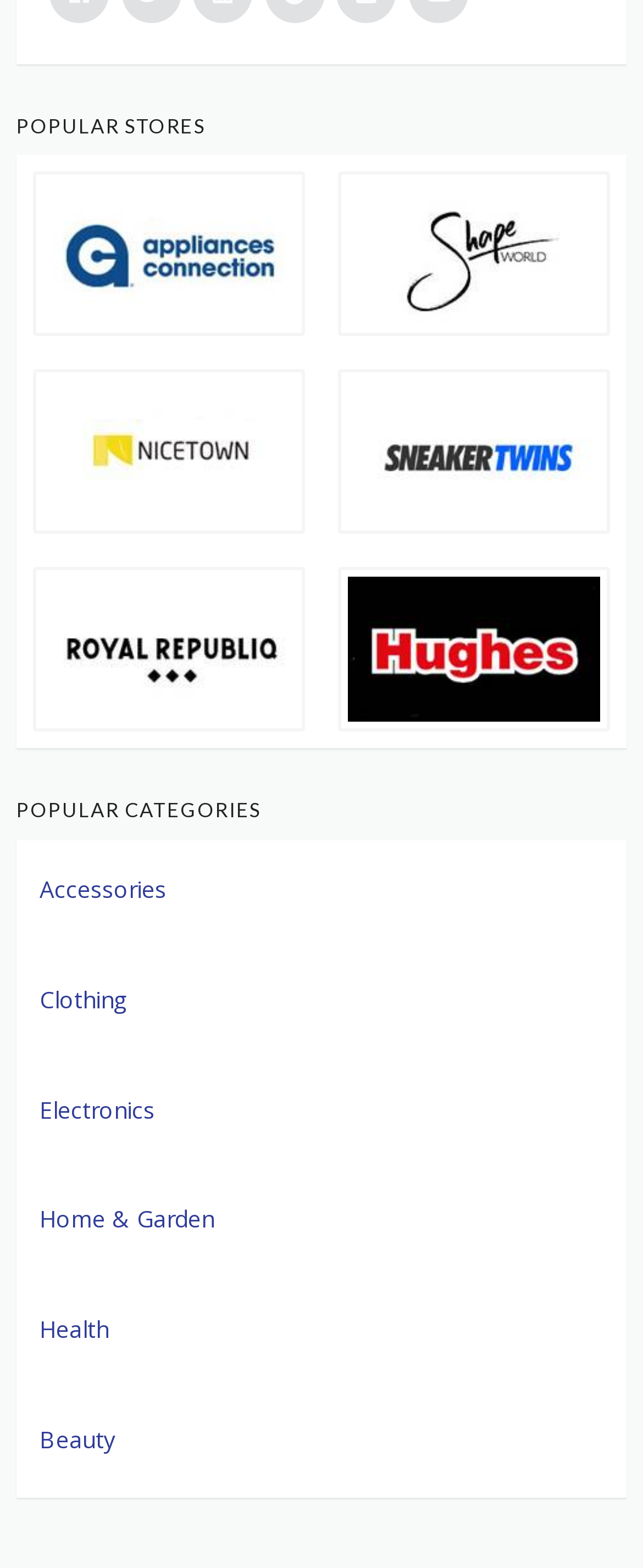Determine the bounding box coordinates of the area to click in order to meet this instruction: "View popular stores".

[0.056, 0.112, 0.469, 0.212]